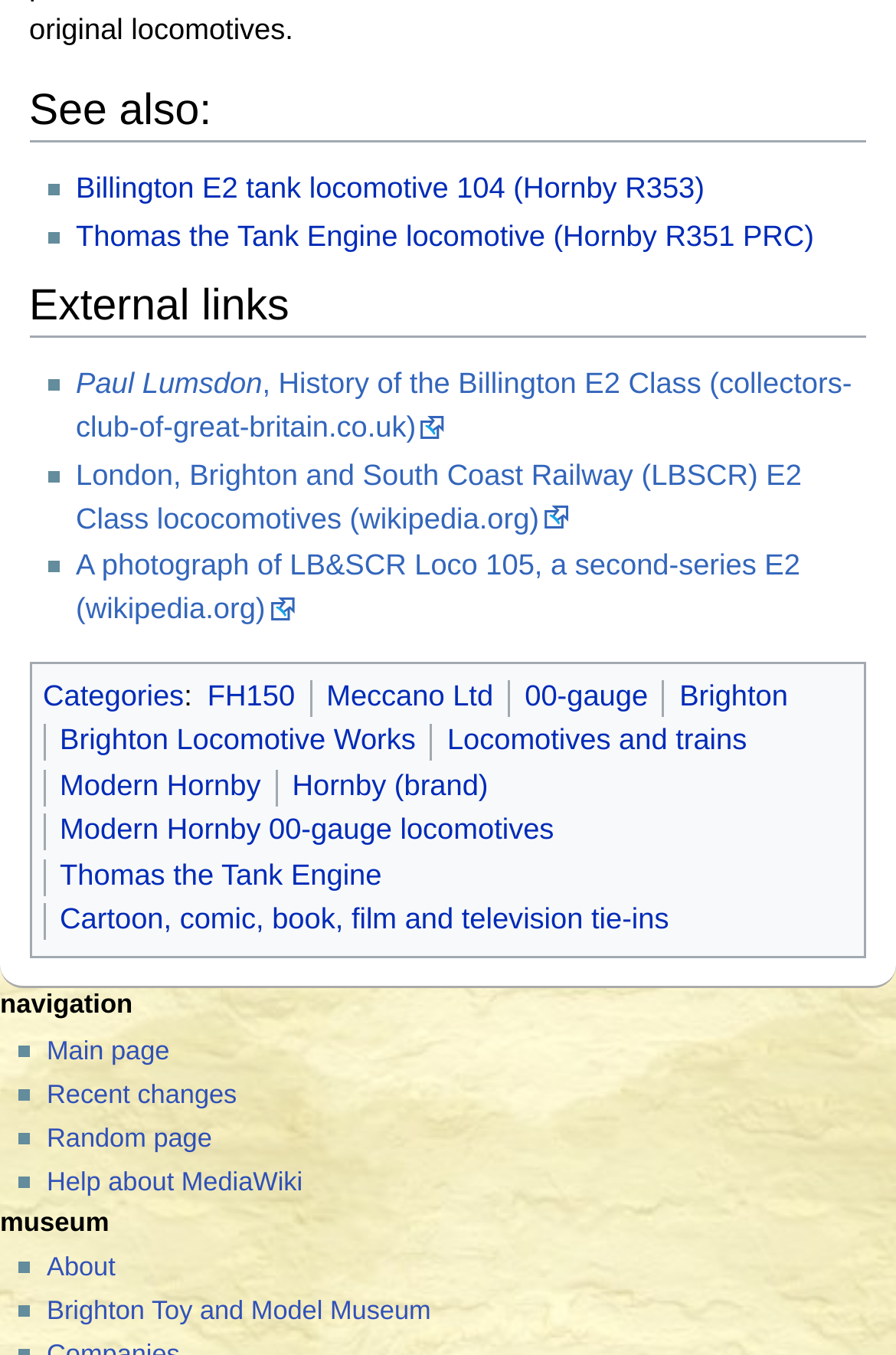Indicate the bounding box coordinates of the clickable region to achieve the following instruction: "Check the categories."

[0.048, 0.502, 0.205, 0.525]